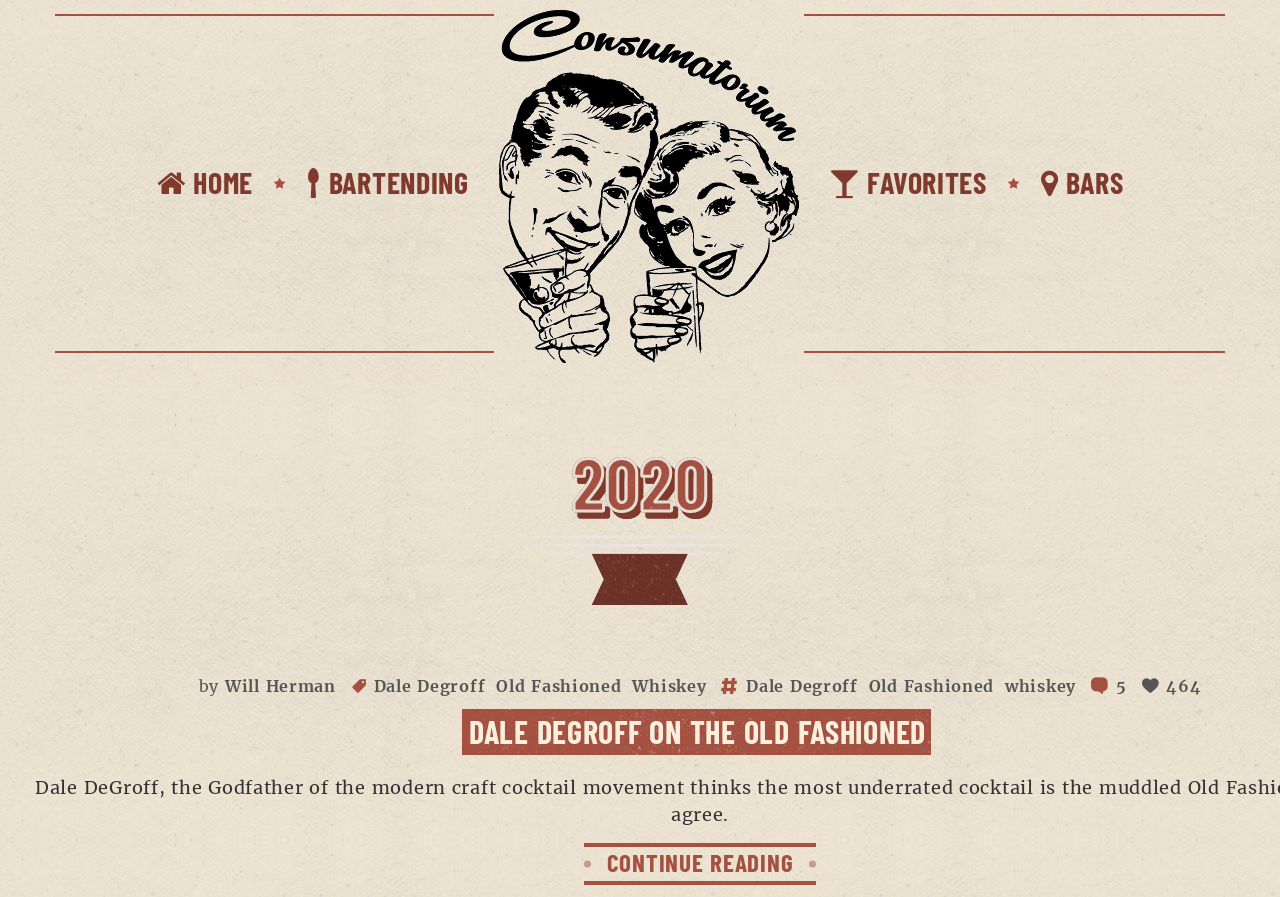What is the name of the website?
Carefully analyze the image and provide a thorough answer to the question.

The name of the website can be found in the top-left corner of the webpage, where it says '2020 - Consumatorium' and has a logo image next to it.